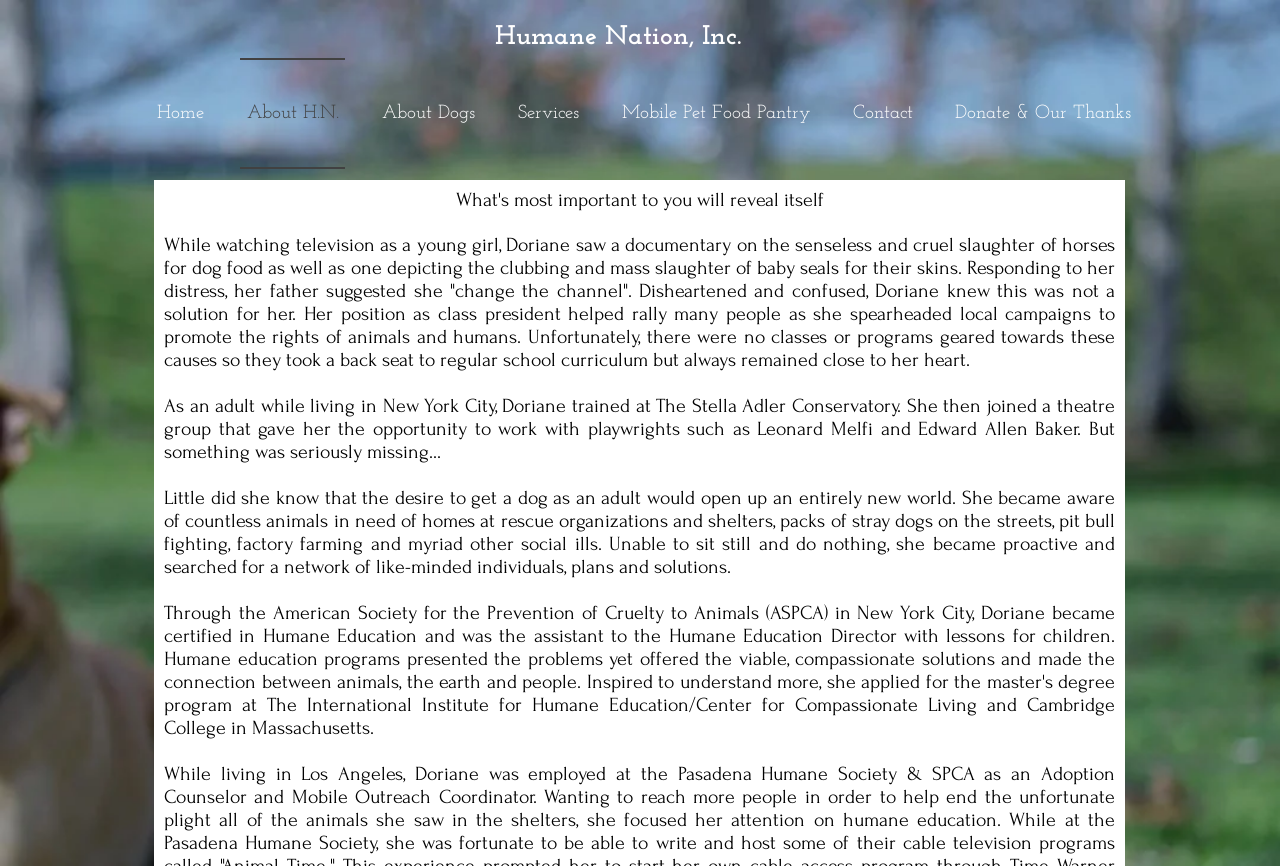Determine the bounding box for the UI element as described: "Donate & Our Thanks". The coordinates should be represented as four float numbers between 0 and 1, formatted as [left, top, right, bottom].

[0.73, 0.067, 0.888, 0.195]